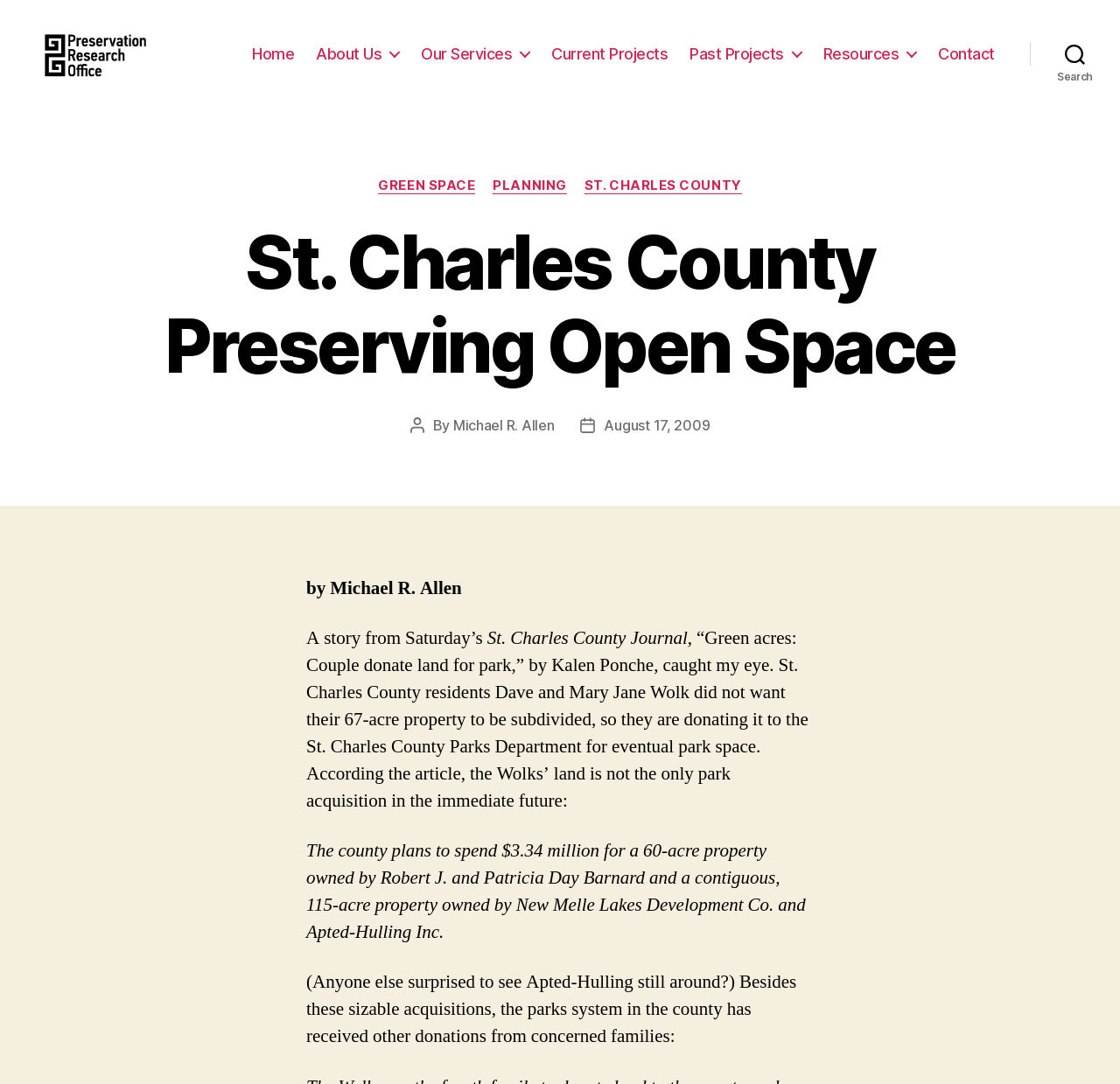Please provide a brief answer to the question using only one word or phrase: 
What is the name of the office?

Preservation Research Office